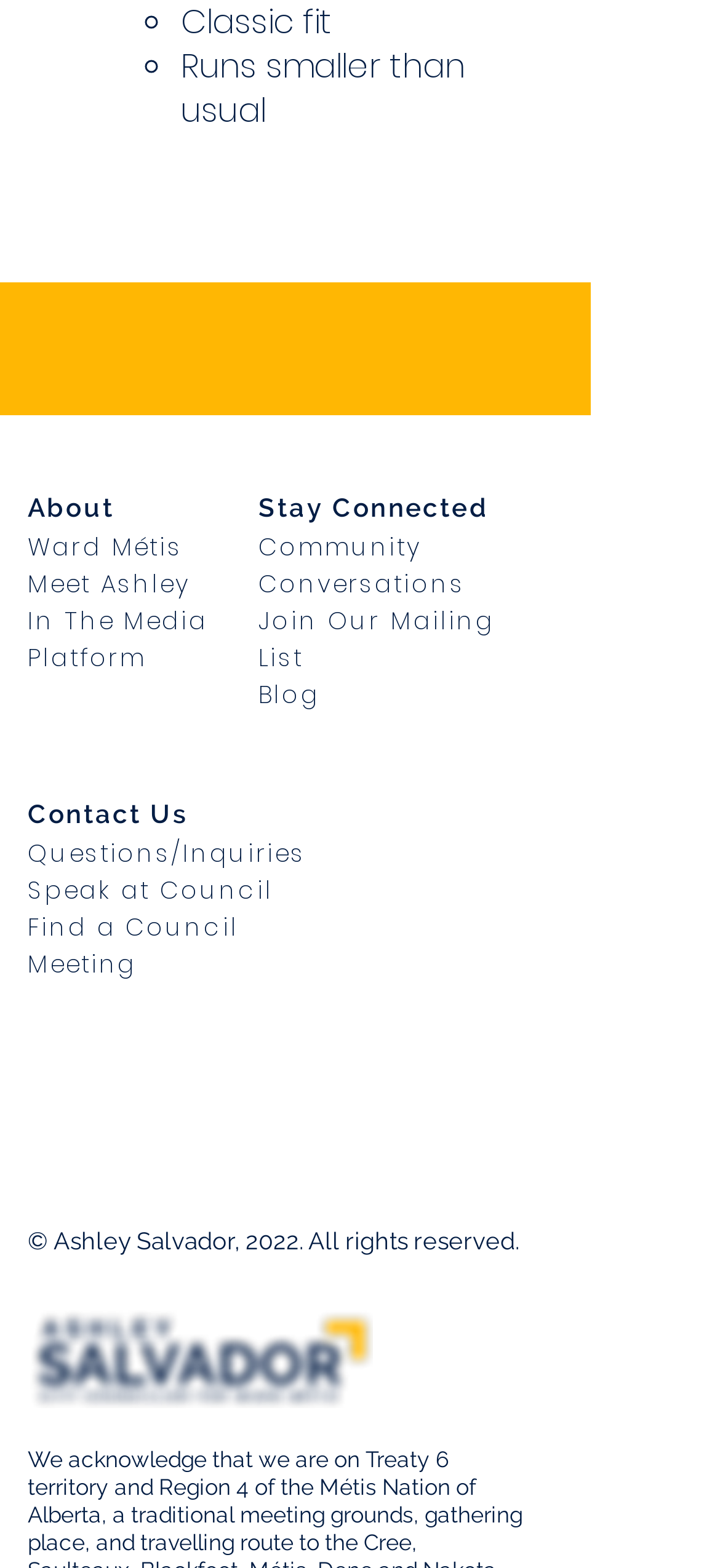Locate the bounding box coordinates of the item that should be clicked to fulfill the instruction: "Open 'Facebook'".

[0.026, 0.66, 0.082, 0.686]